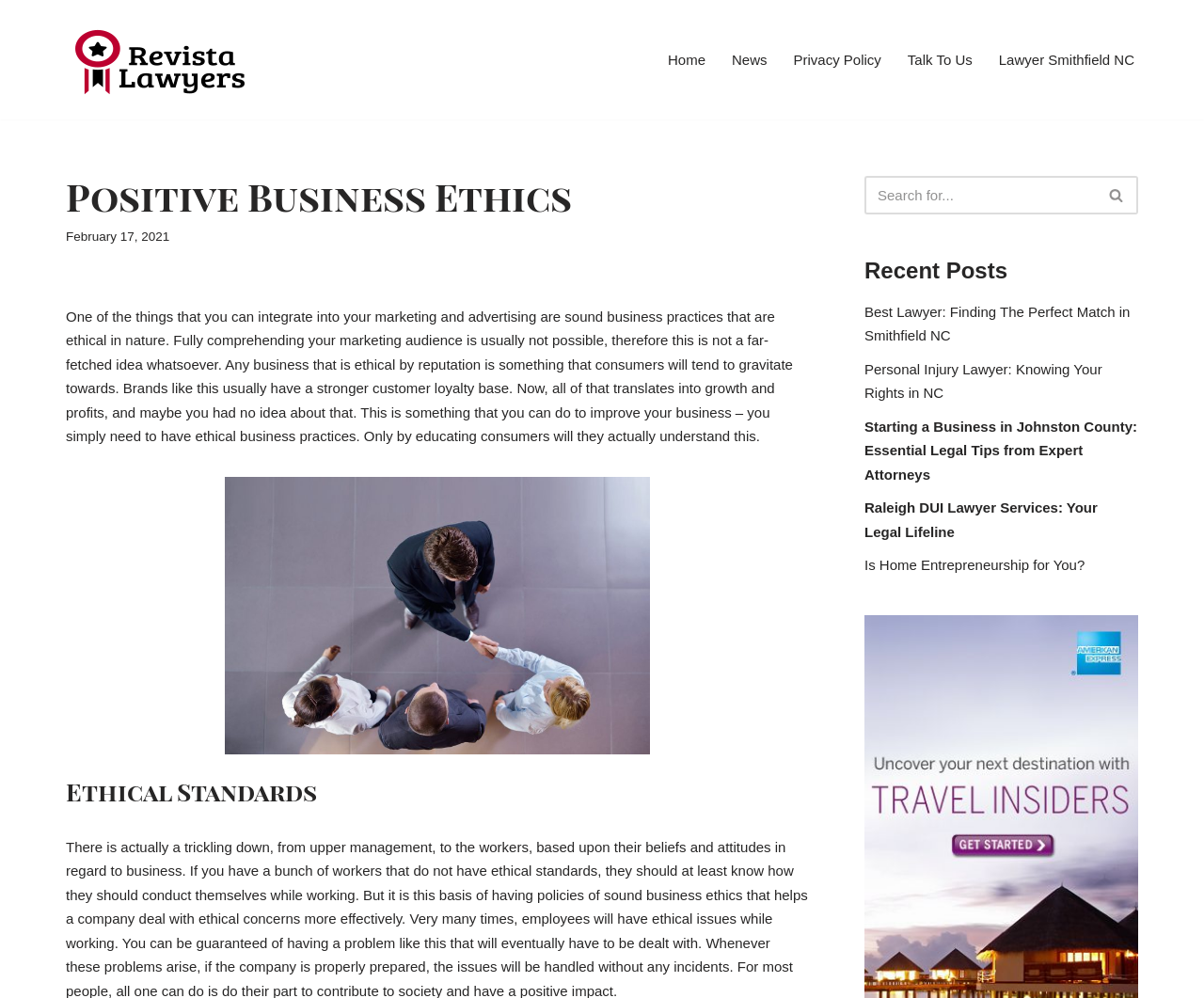Using the details from the image, please elaborate on the following question: How many headings are there on the page?

I counted the number of headings on the page, which are 'Positive Business Ethics', 'Ethical Standards', and the heading above the 'Recent Posts' section.